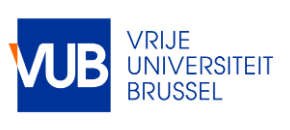What is the color of the background in the logo?
Please provide an in-depth and detailed response to the question.

The design of the logo combines a striking blue background with an orange accent, symbolizing the vibrant and dynamic atmosphere of the university.